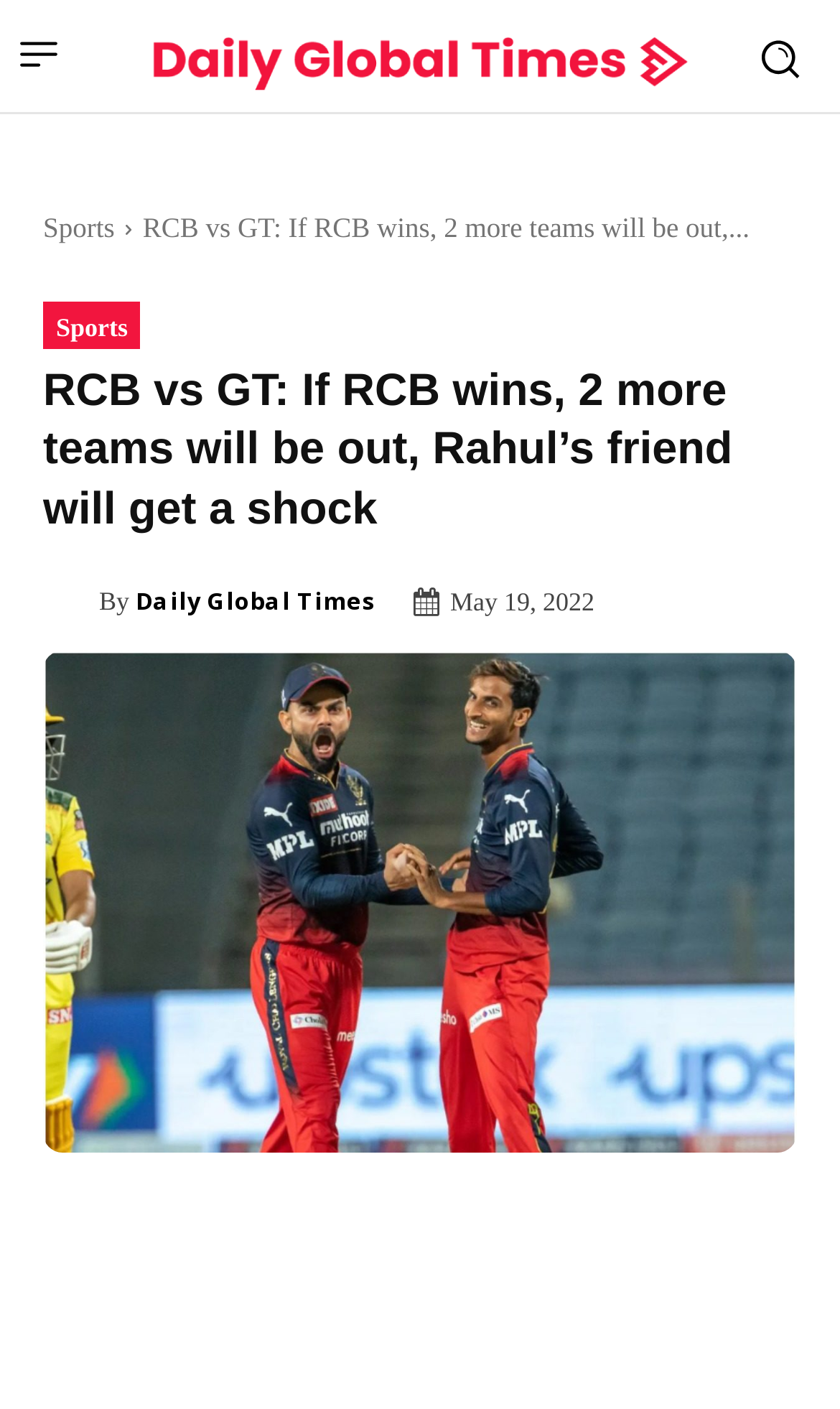What is the topic of the article?
Look at the image and provide a detailed response to the question.

Based on the webpage content, specifically the heading 'RCB vs GT: If RCB wins, 2 more teams will be out, Rahul’s friend will get a shock', it is clear that the topic of the article is related to IPL 2022.